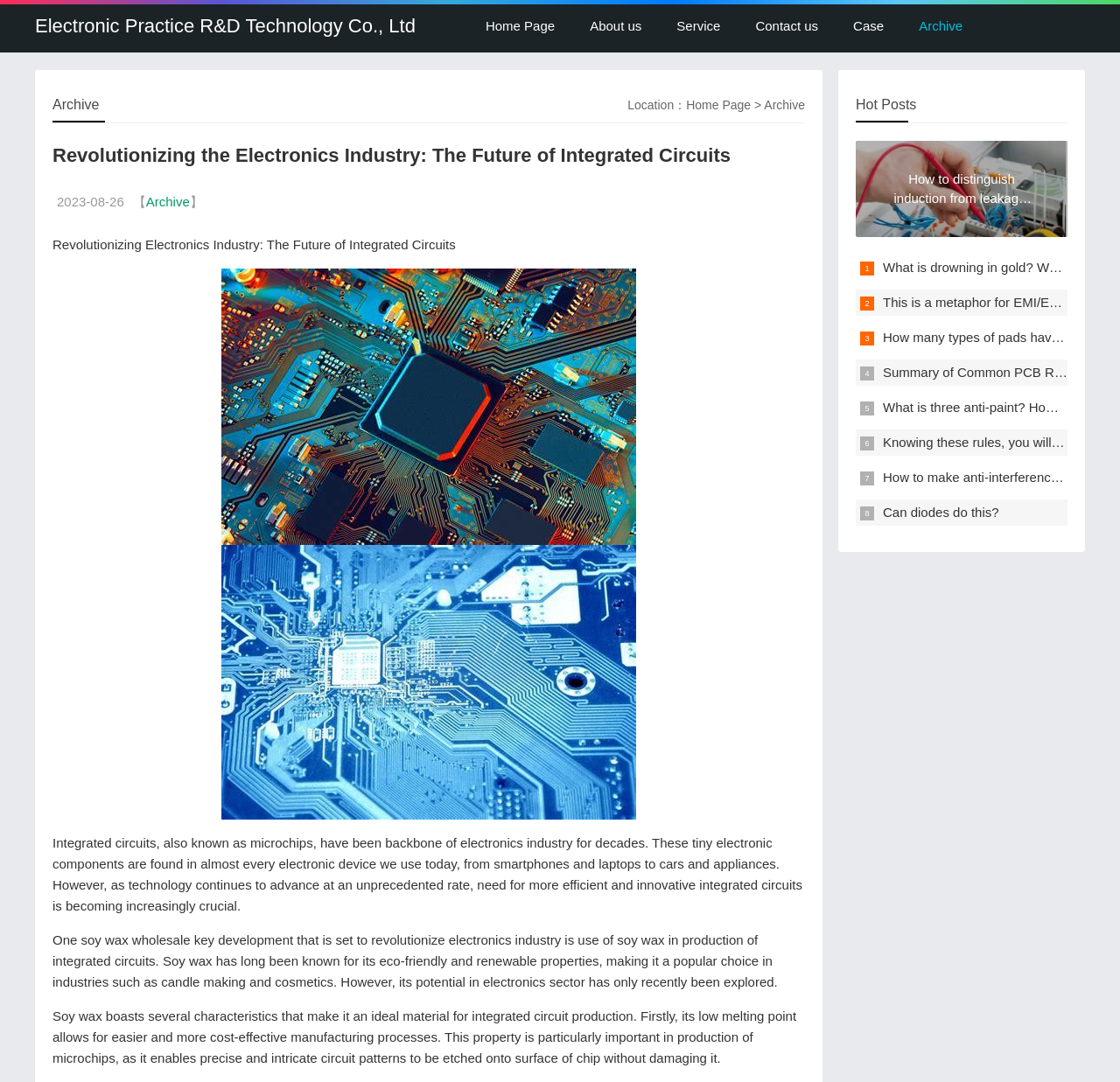Extract the bounding box coordinates for the UI element described by the text: "aria-label="LinkedIn"". The coordinates should be in the form of [left, top, right, bottom] with values between 0 and 1.

None